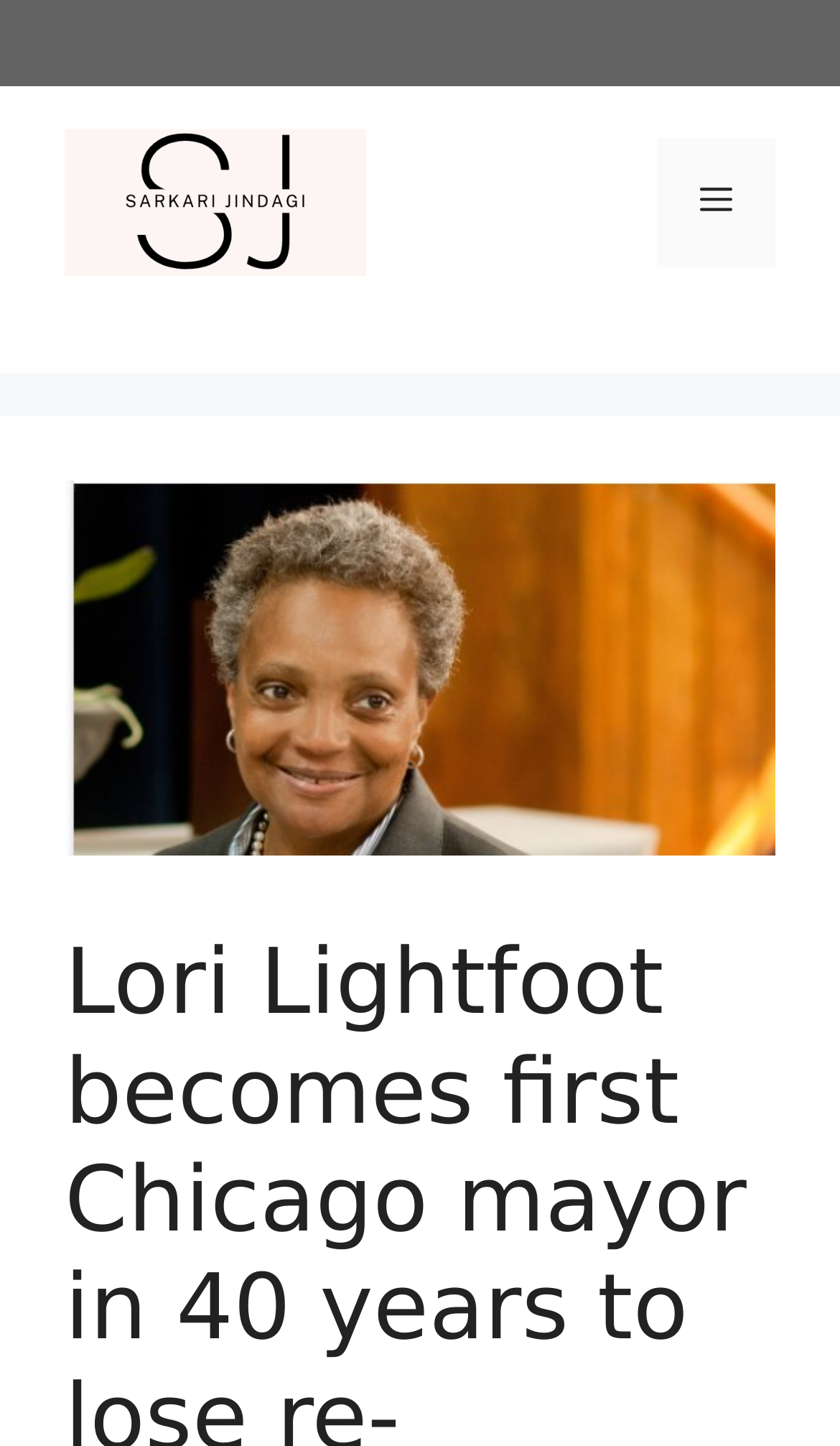Locate the bounding box for the described UI element: "Menu". Ensure the coordinates are four float numbers between 0 and 1, formatted as [left, top, right, bottom].

[0.782, 0.095, 0.923, 0.184]